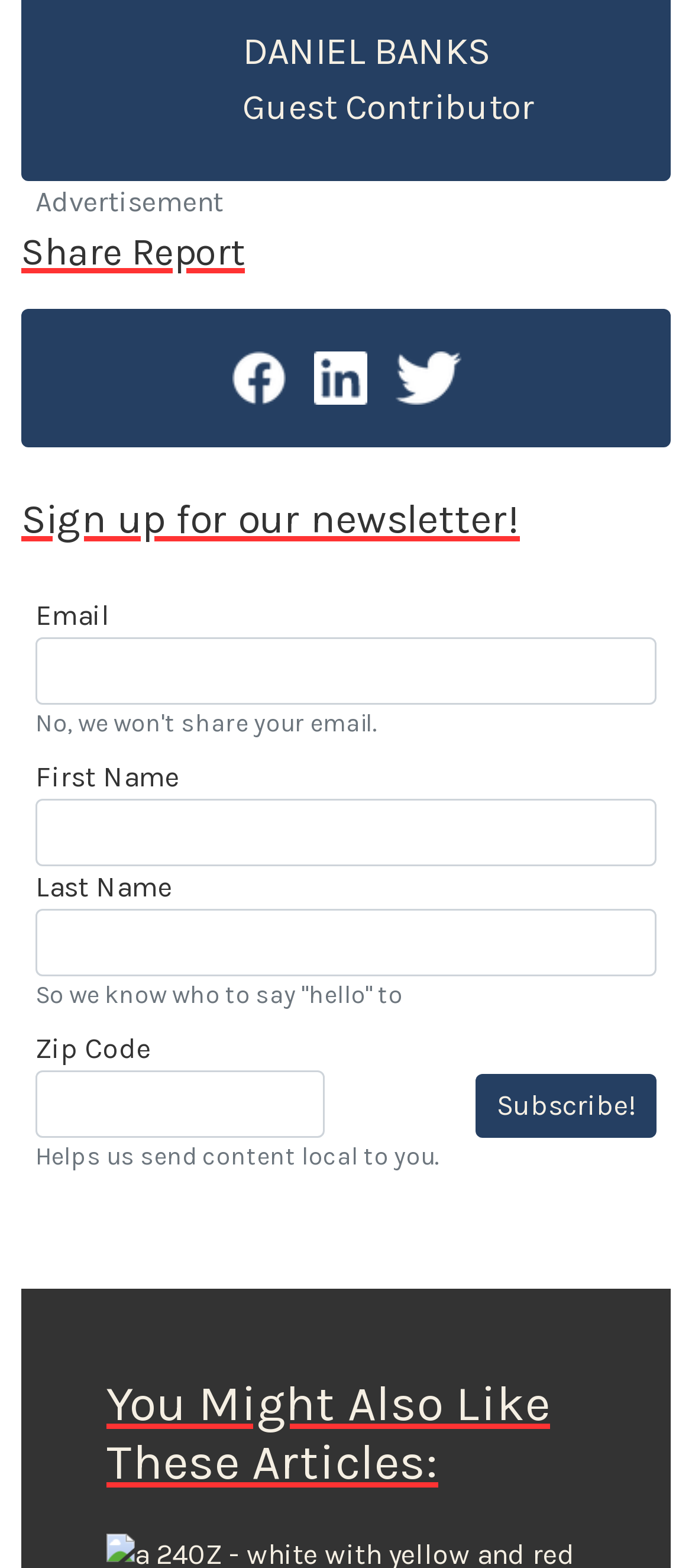Utilize the details in the image to thoroughly answer the following question: What is the title of the section below the newsletter subscription form?

The section below the newsletter subscription form has a heading 'You Might Also Like These Articles:', indicating that it is a section suggesting related articles to the user.